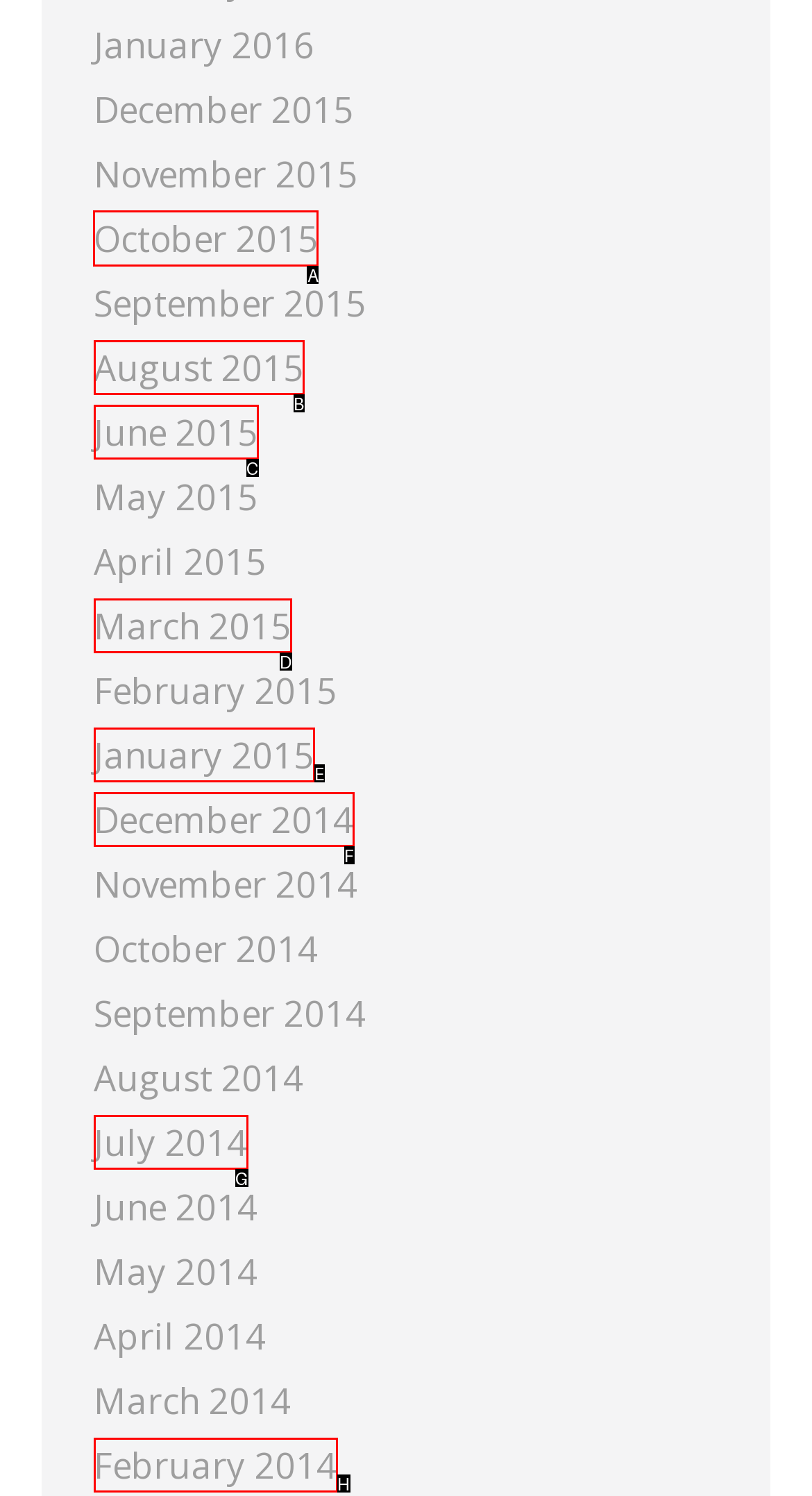Out of the given choices, which letter corresponds to the UI element required to view October 2015? Answer with the letter.

A